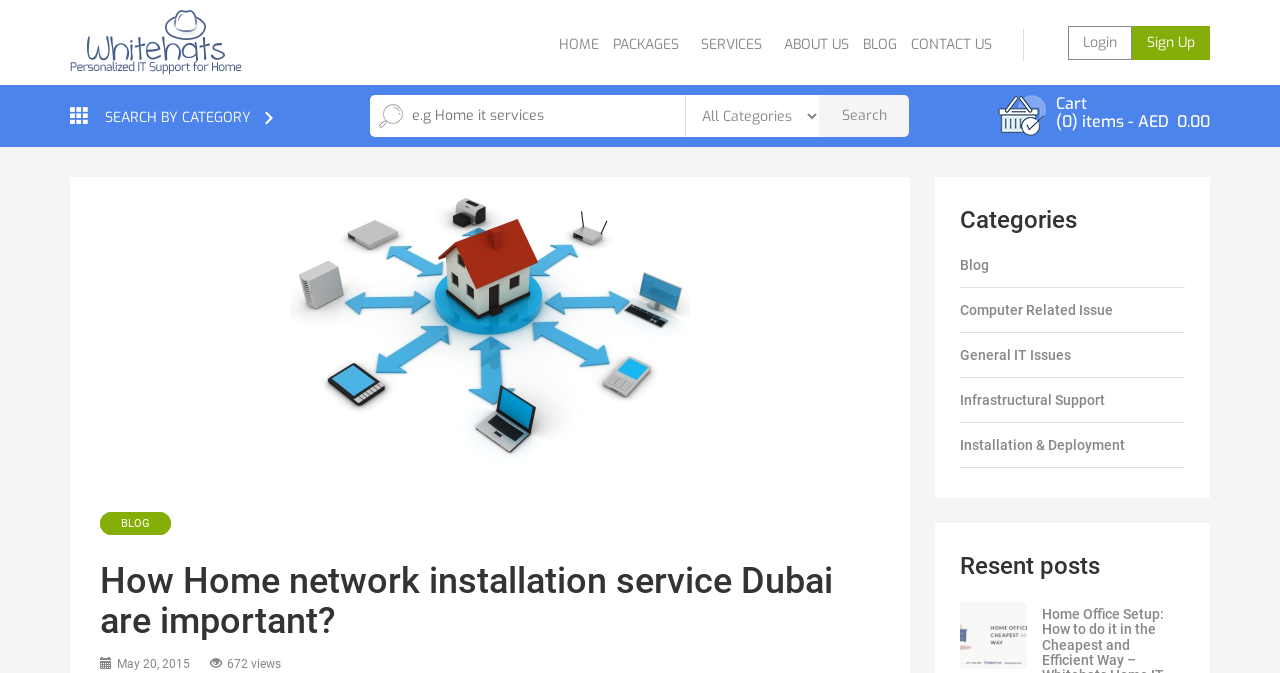Identify the bounding box coordinates of the clickable region required to complete the instruction: "Click on the 'Sign Up' link". The coordinates should be given as four float numbers within the range of 0 and 1, i.e., [left, top, right, bottom].

[0.884, 0.039, 0.945, 0.089]